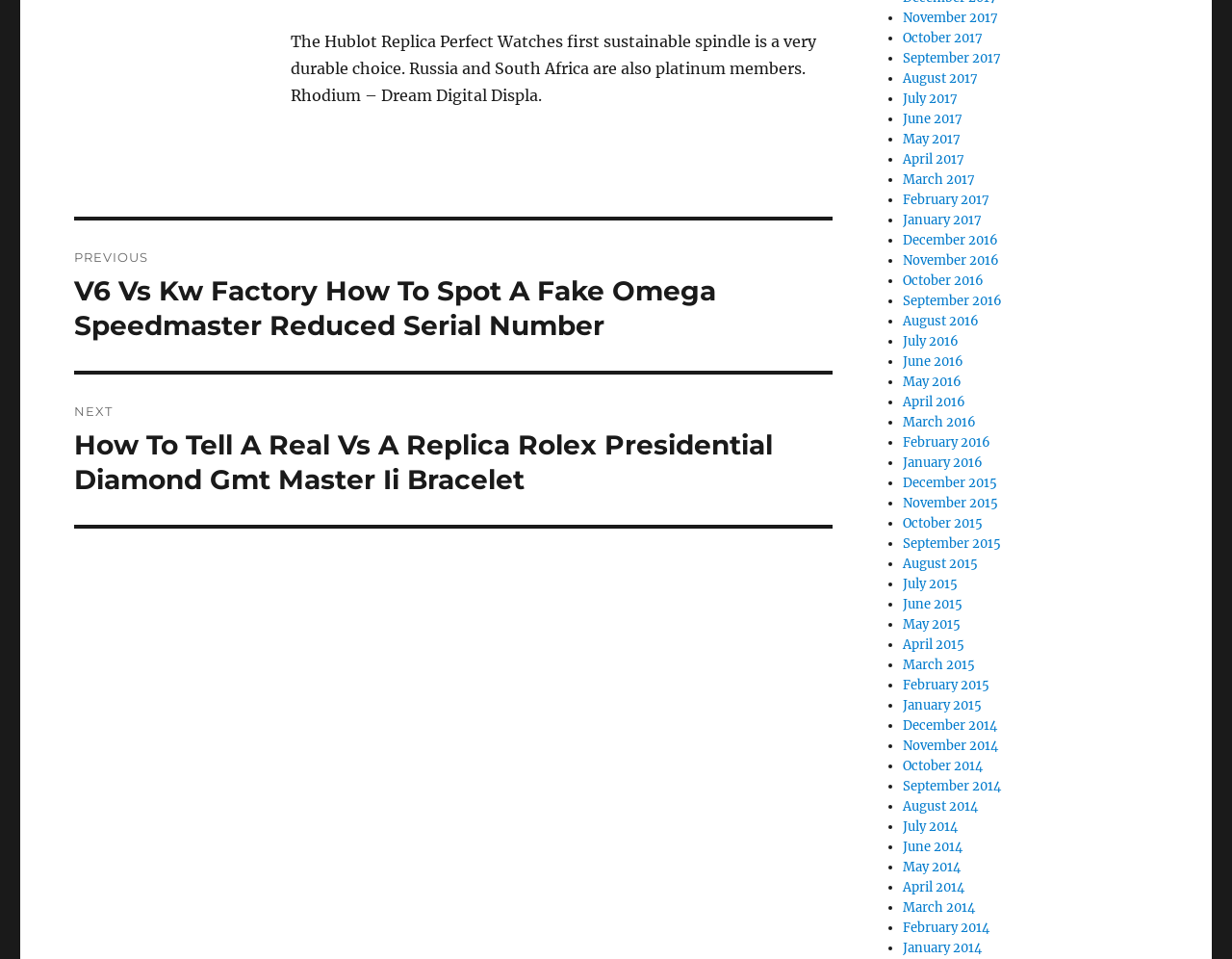Select the bounding box coordinates of the element I need to click to carry out the following instruction: "Click on 'November 2017'".

[0.733, 0.01, 0.81, 0.027]